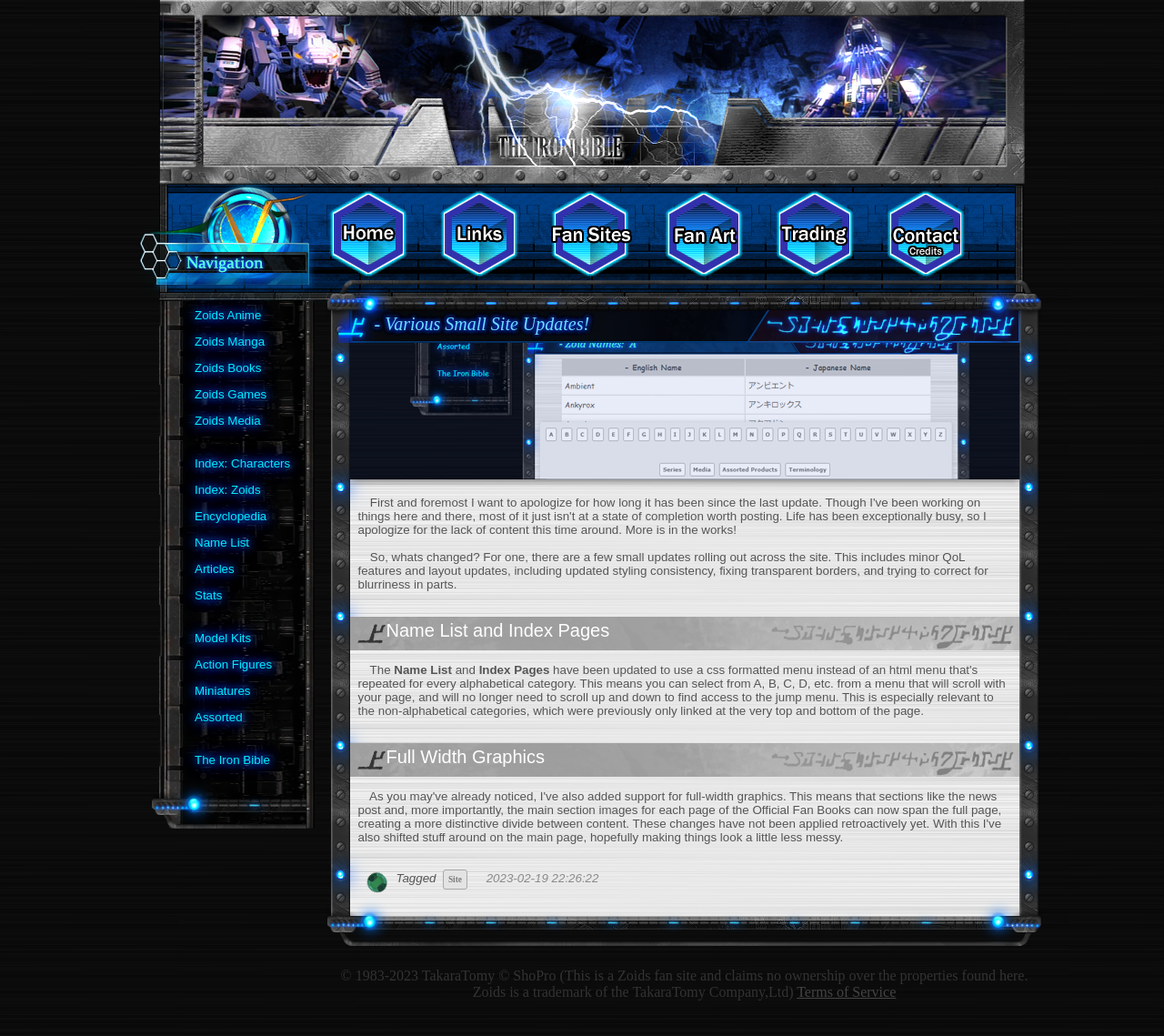Please find the bounding box coordinates for the clickable element needed to perform this instruction: "Read the 'Various Small Site Updates!' article".

[0.29, 0.298, 0.907, 0.336]